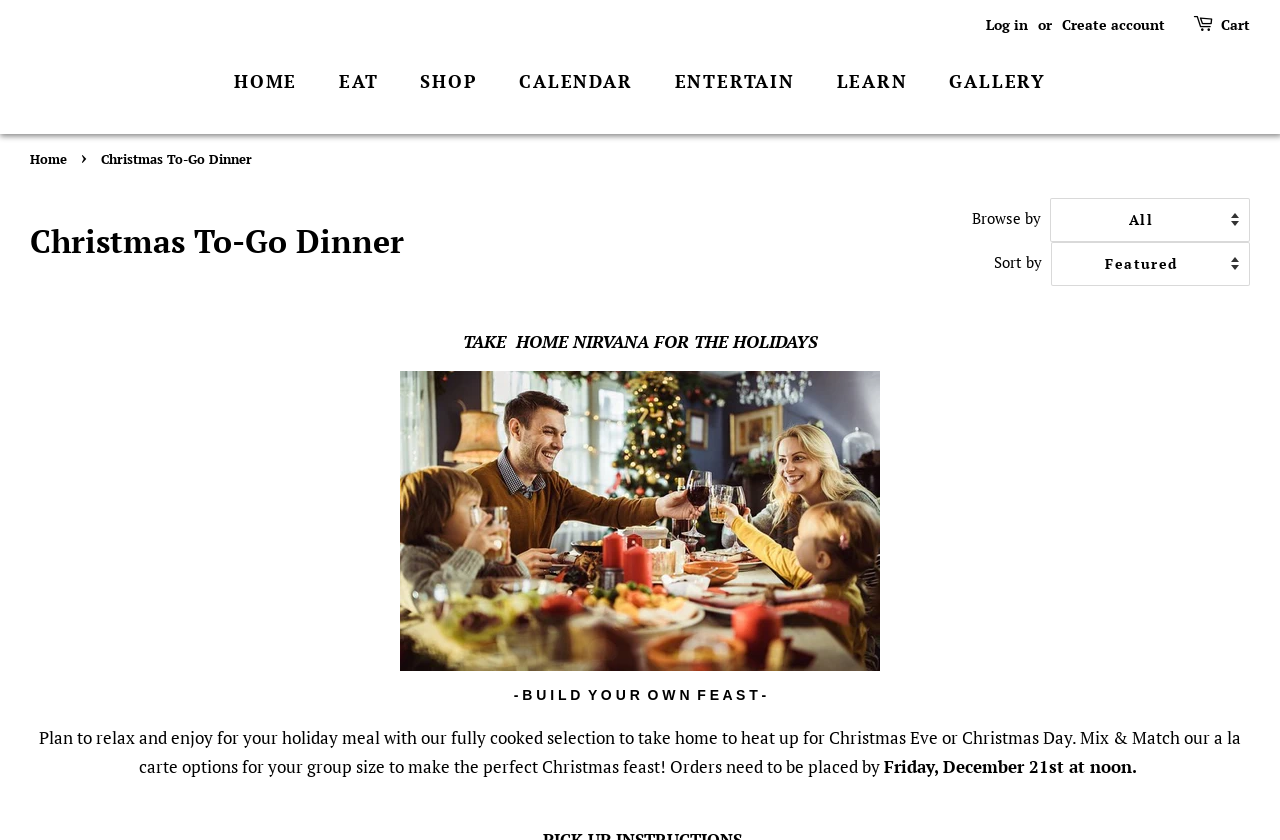Give a one-word or one-phrase response to the question:
What is the deadline for placing orders?

Friday, December 21st at noon